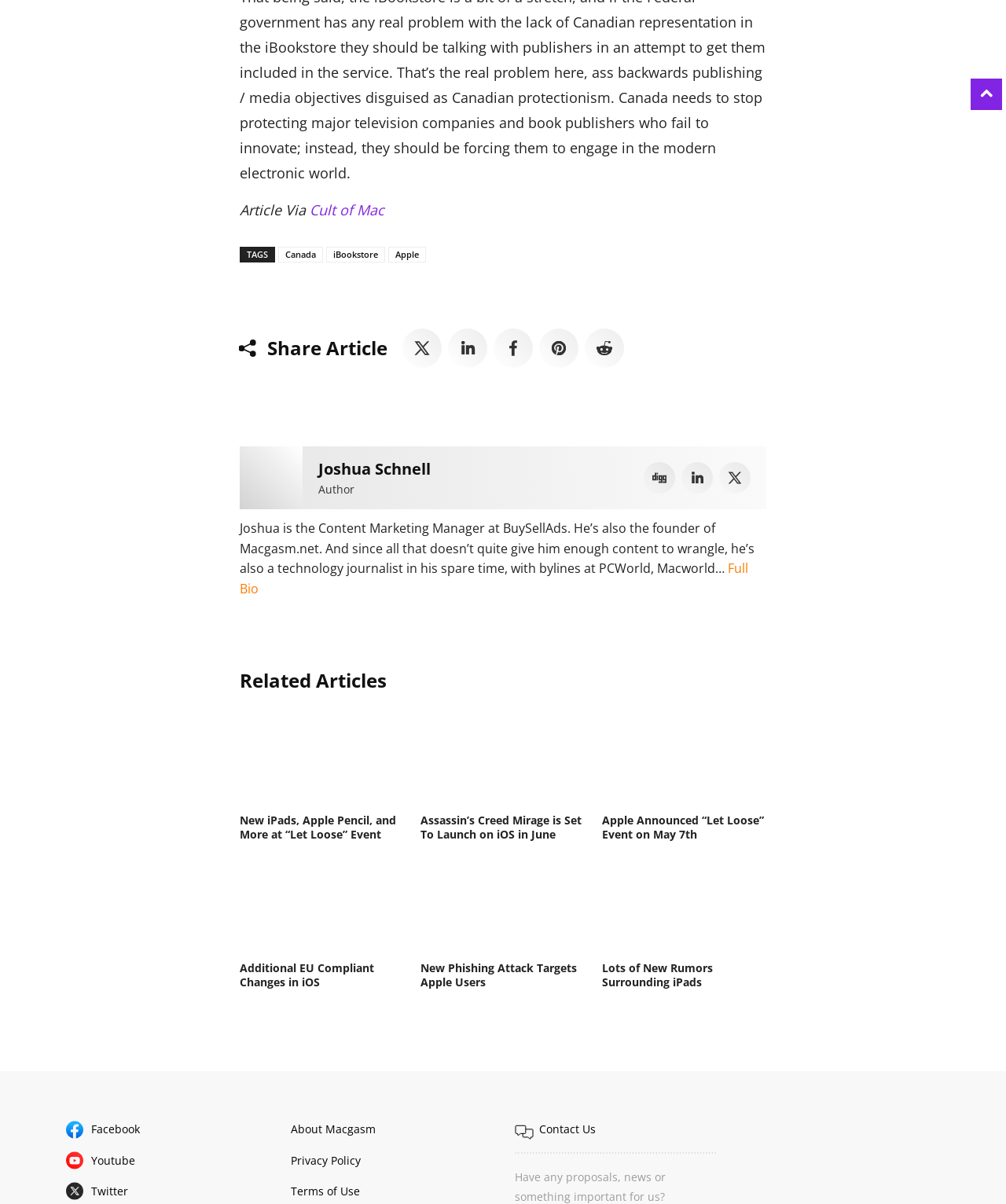Bounding box coordinates should be provided in the format (top-left x, top-left y, bottom-right x, bottom-right y) with all values between 0 and 1. Identify the bounding box for this UI element: Cult of Mac

[0.308, 0.166, 0.382, 0.182]